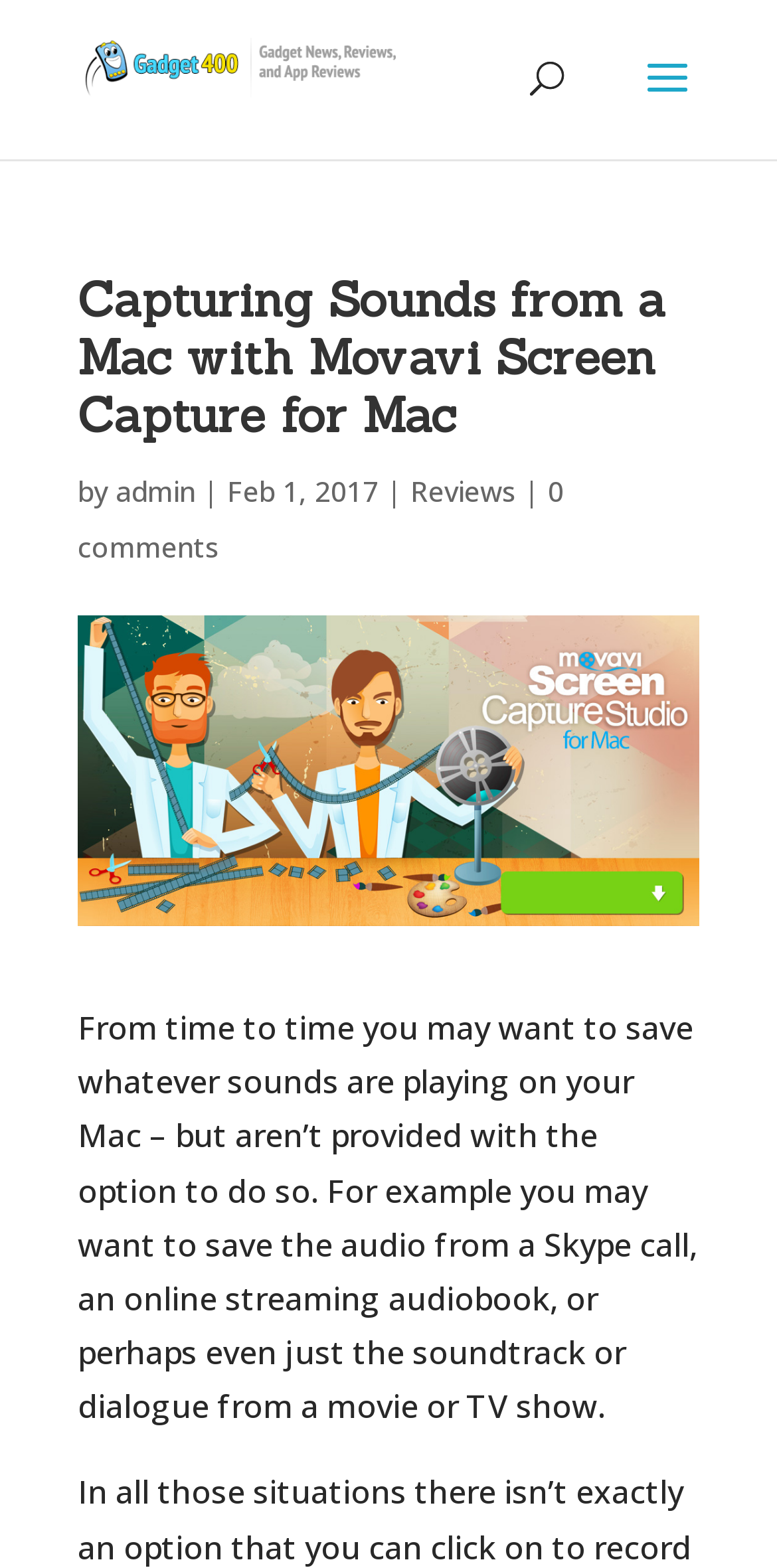Please find the bounding box for the UI element described by: "Vice President Mike Pence".

None